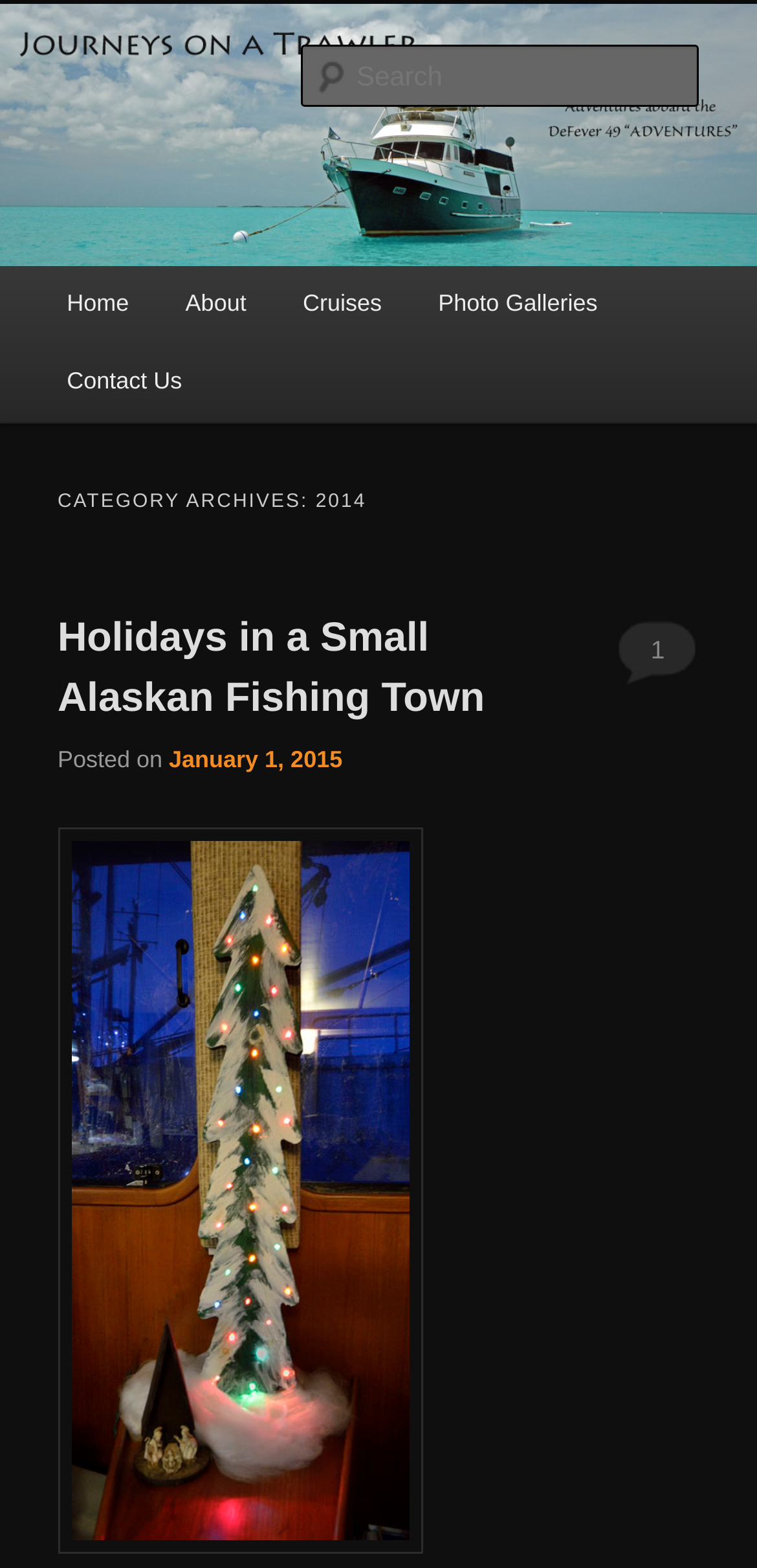Please predict the bounding box coordinates of the element's region where a click is necessary to complete the following instruction: "Go to Home page". The coordinates should be represented by four float numbers between 0 and 1, i.e., [left, top, right, bottom].

[0.051, 0.17, 0.208, 0.22]